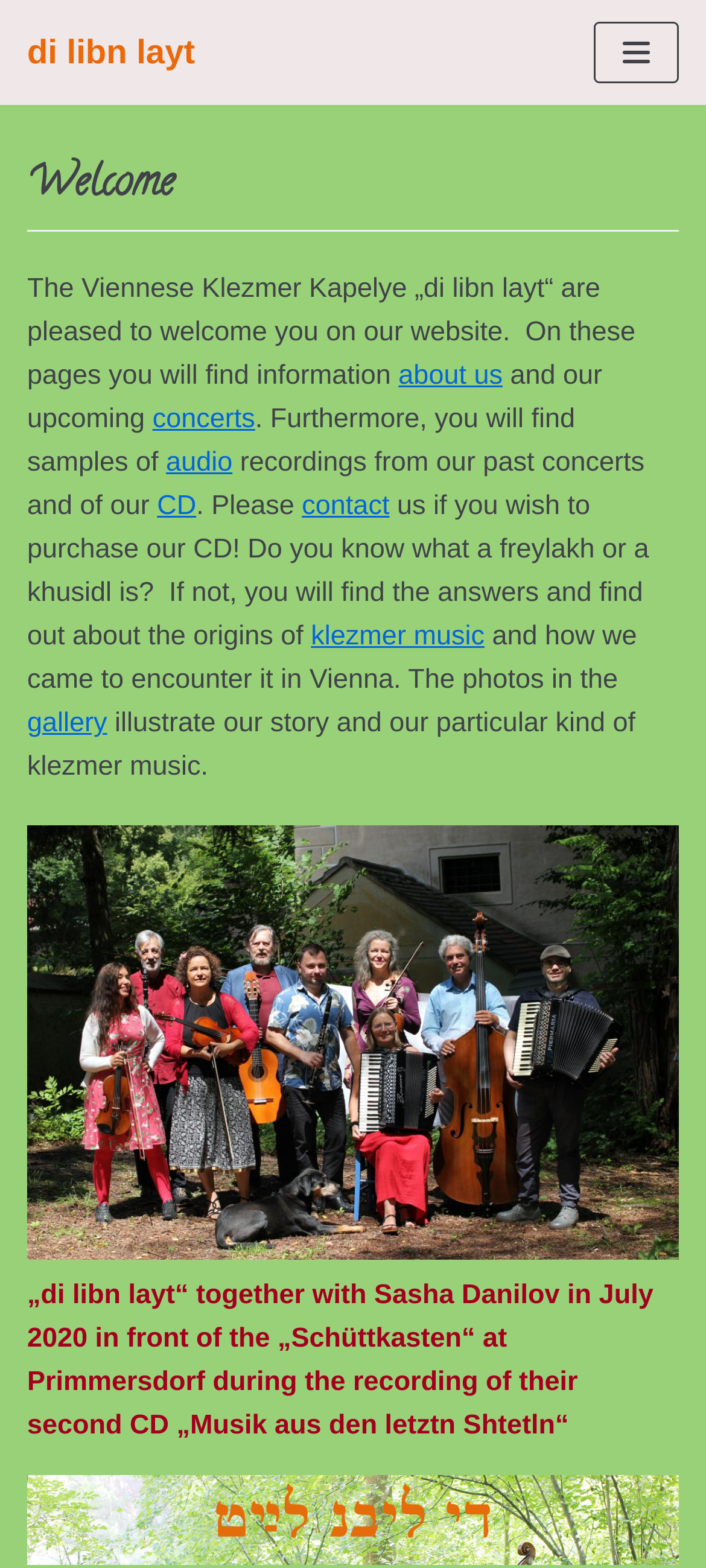Please determine the bounding box coordinates of the area that needs to be clicked to complete this task: 'explore klezmer music'. The coordinates must be four float numbers between 0 and 1, formatted as [left, top, right, bottom].

[0.44, 0.396, 0.686, 0.416]